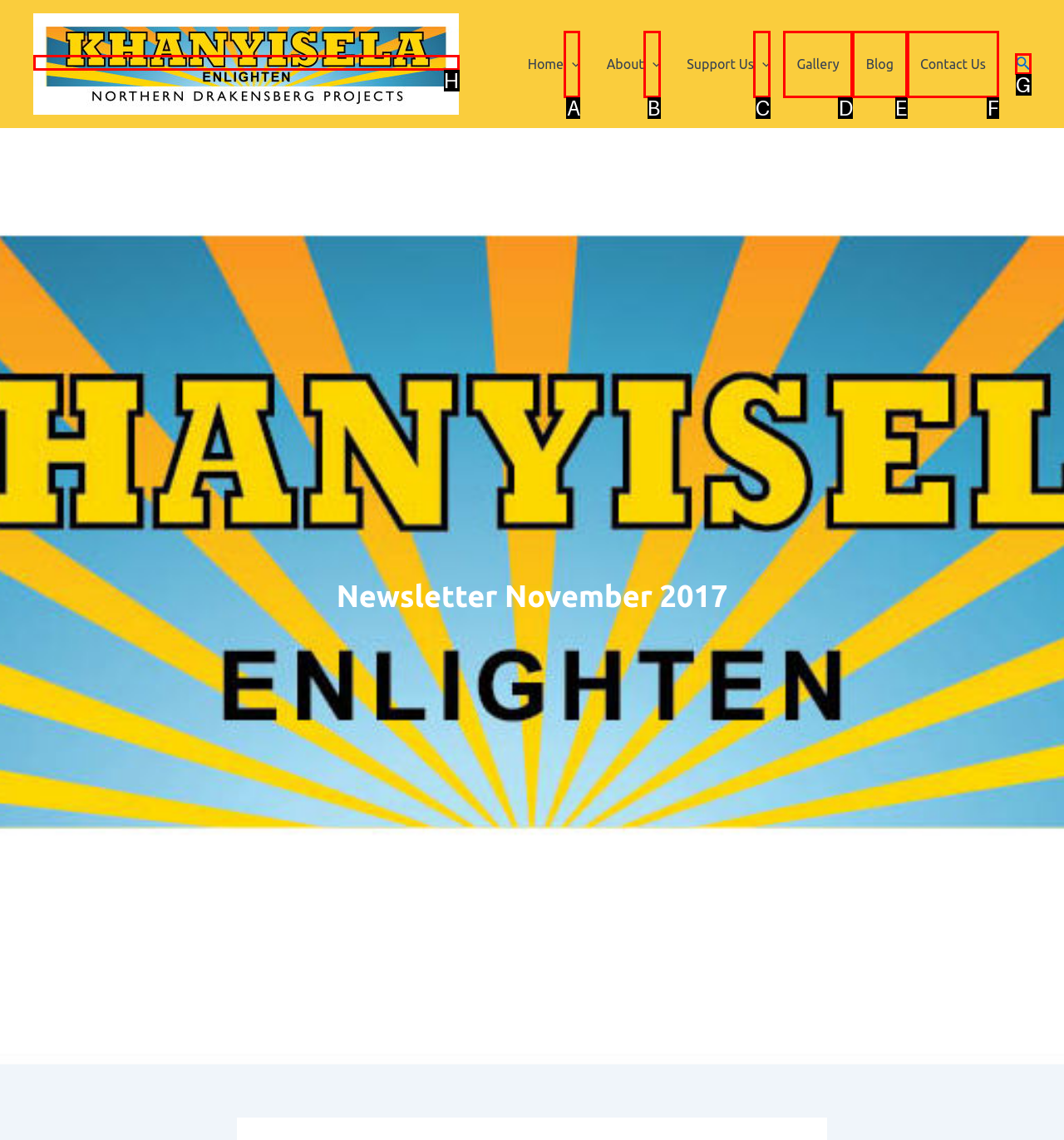Match the HTML element to the description: parent_node: About aria-label="Menu Toggle". Respond with the letter of the correct option directly.

B